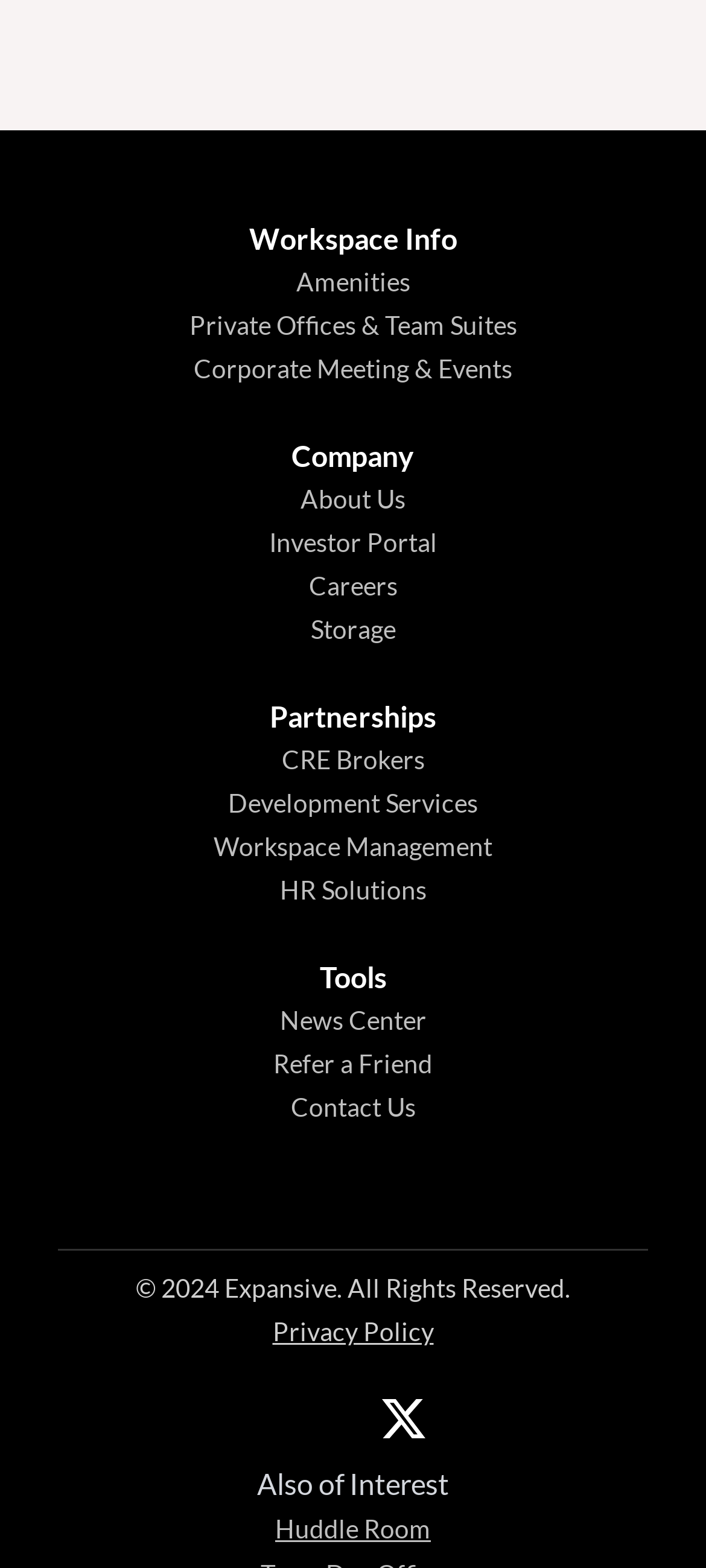How many links are there under the 'Partnerships' category?
From the image, provide a succinct answer in one word or a short phrase.

4